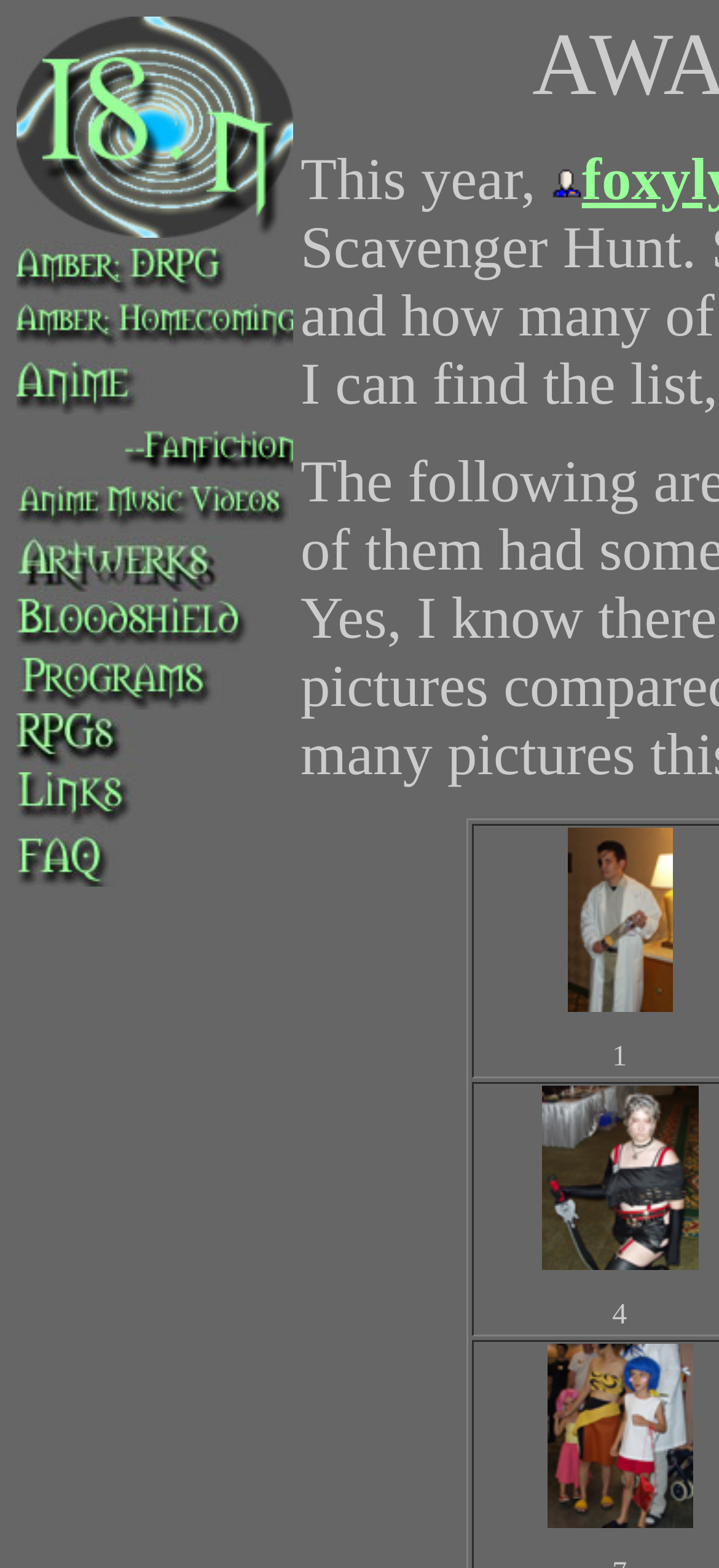What is the first link on the webpage?
Carefully analyze the image and provide a detailed answer to the question.

The first link on the webpage is 'InfiniteShadow.net' which is located in the first table cell of the first table row. It has a corresponding image with the same text.